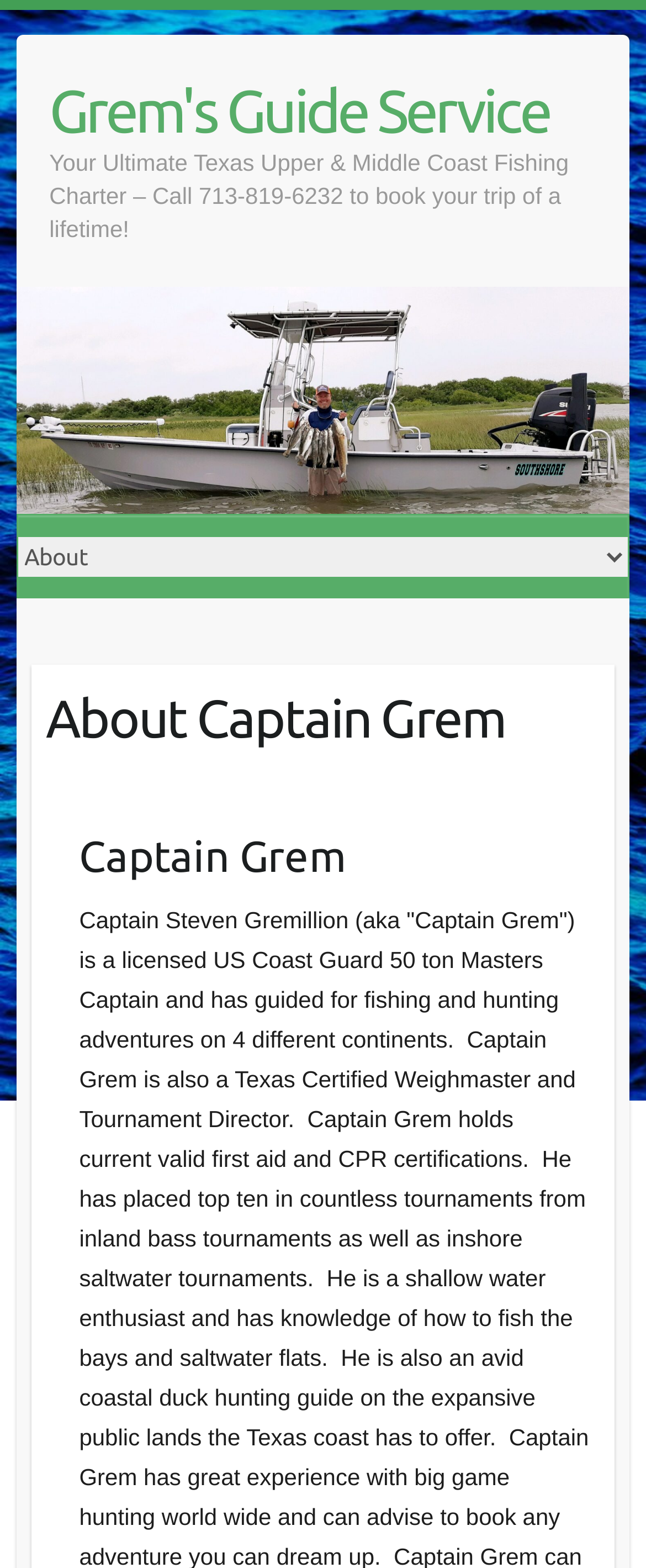Reply to the question with a single word or phrase:
What is the name of the fishing charter service?

Grem's Guide Service